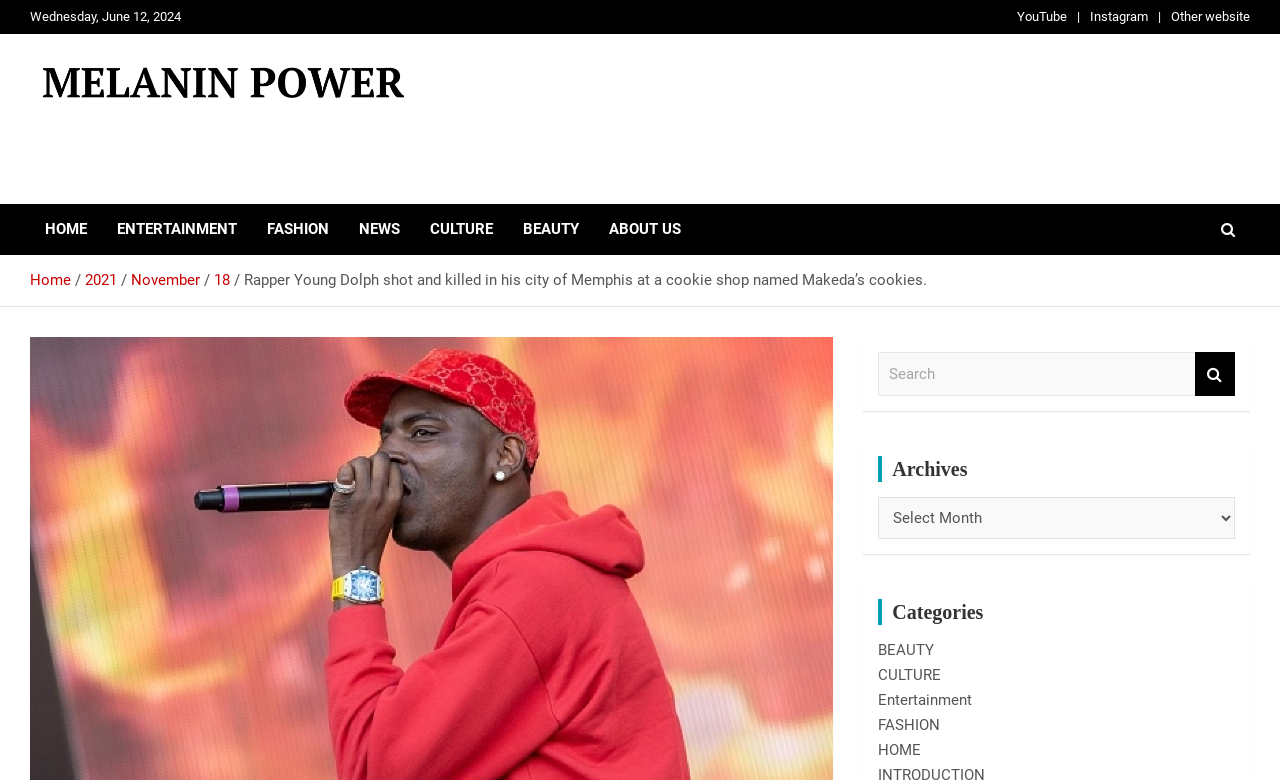Highlight the bounding box coordinates of the region I should click on to meet the following instruction: "Go to YouTube".

[0.795, 0.01, 0.834, 0.034]